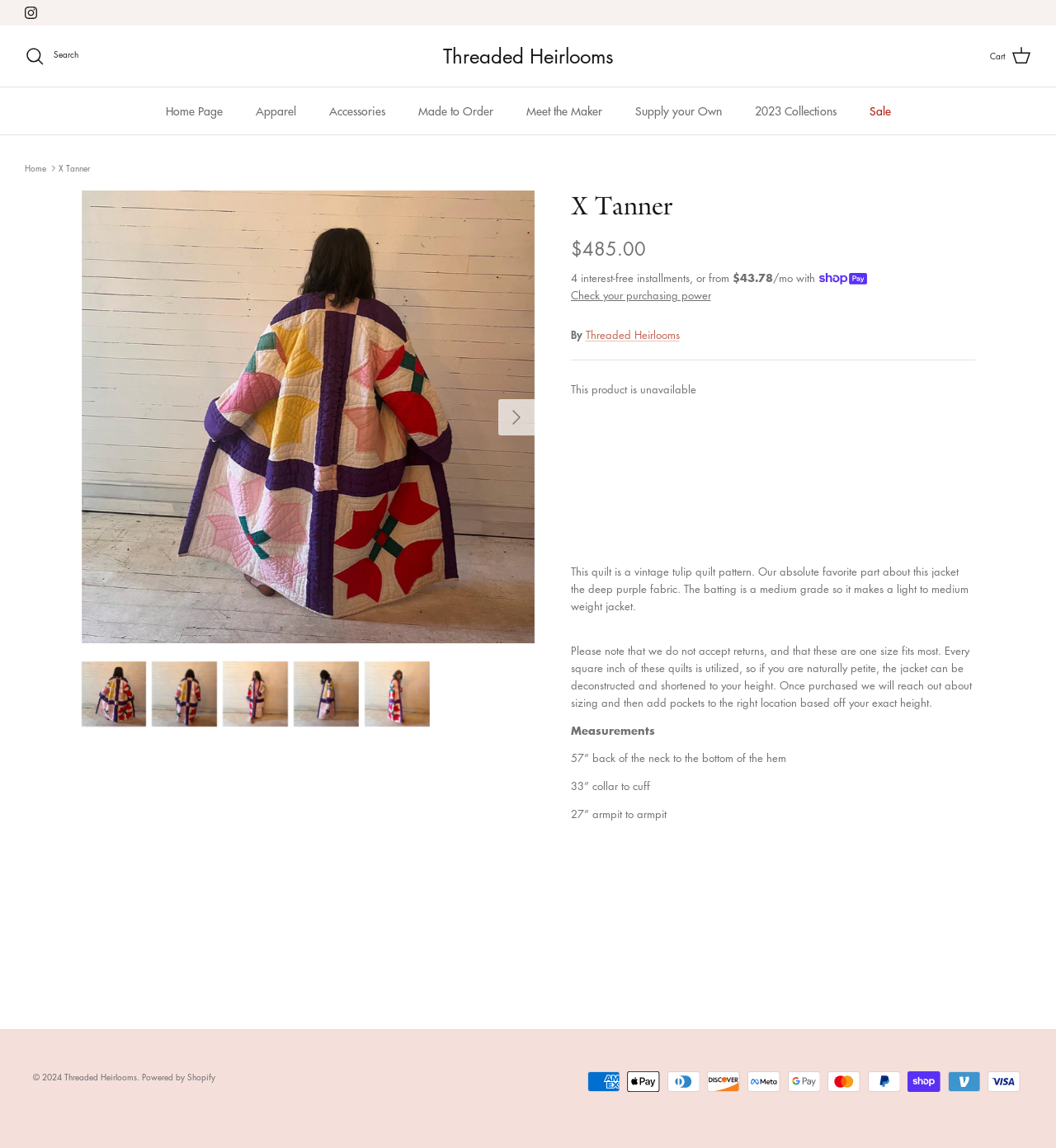Pinpoint the bounding box coordinates of the area that should be clicked to complete the following instruction: "Go to the 'Home Page'". The coordinates must be given as four float numbers between 0 and 1, i.e., [left, top, right, bottom].

[0.143, 0.076, 0.225, 0.117]